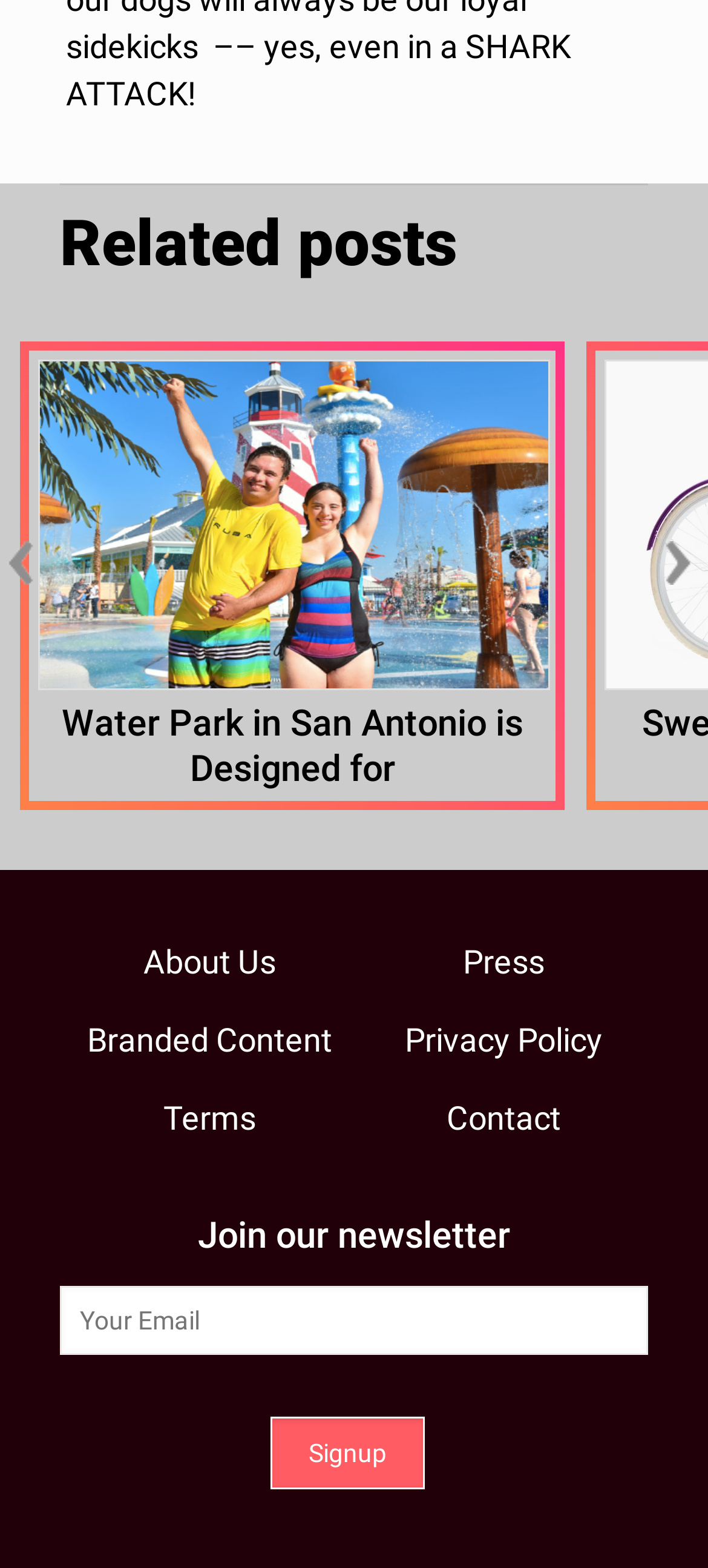Determine the bounding box coordinates of the region I should click to achieve the following instruction: "Click on About Us". Ensure the bounding box coordinates are four float numbers between 0 and 1, i.e., [left, top, right, bottom].

[0.085, 0.59, 0.5, 0.639]